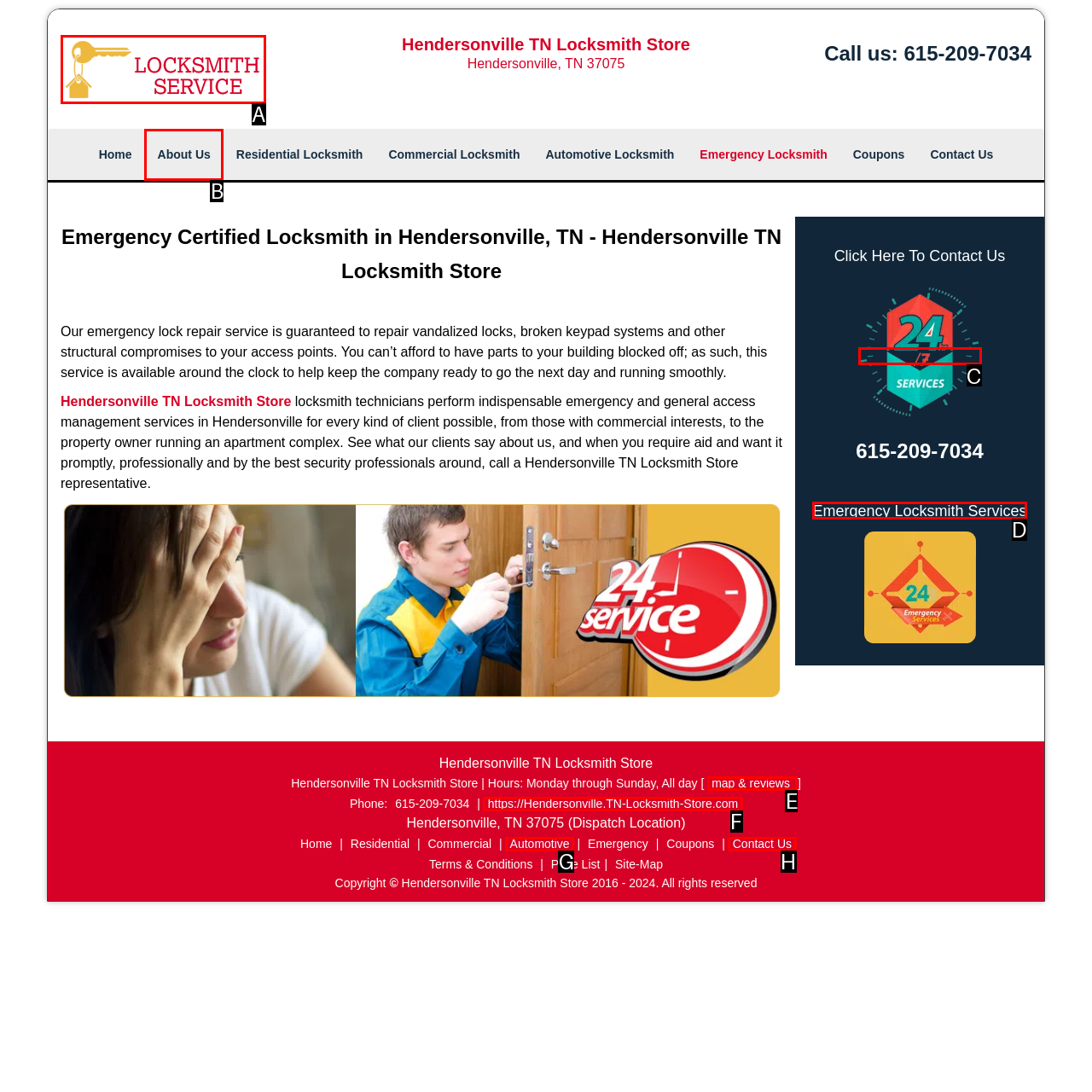Based on the task: Learn more about emergency locksmith services, which UI element should be clicked? Answer with the letter that corresponds to the correct option from the choices given.

D